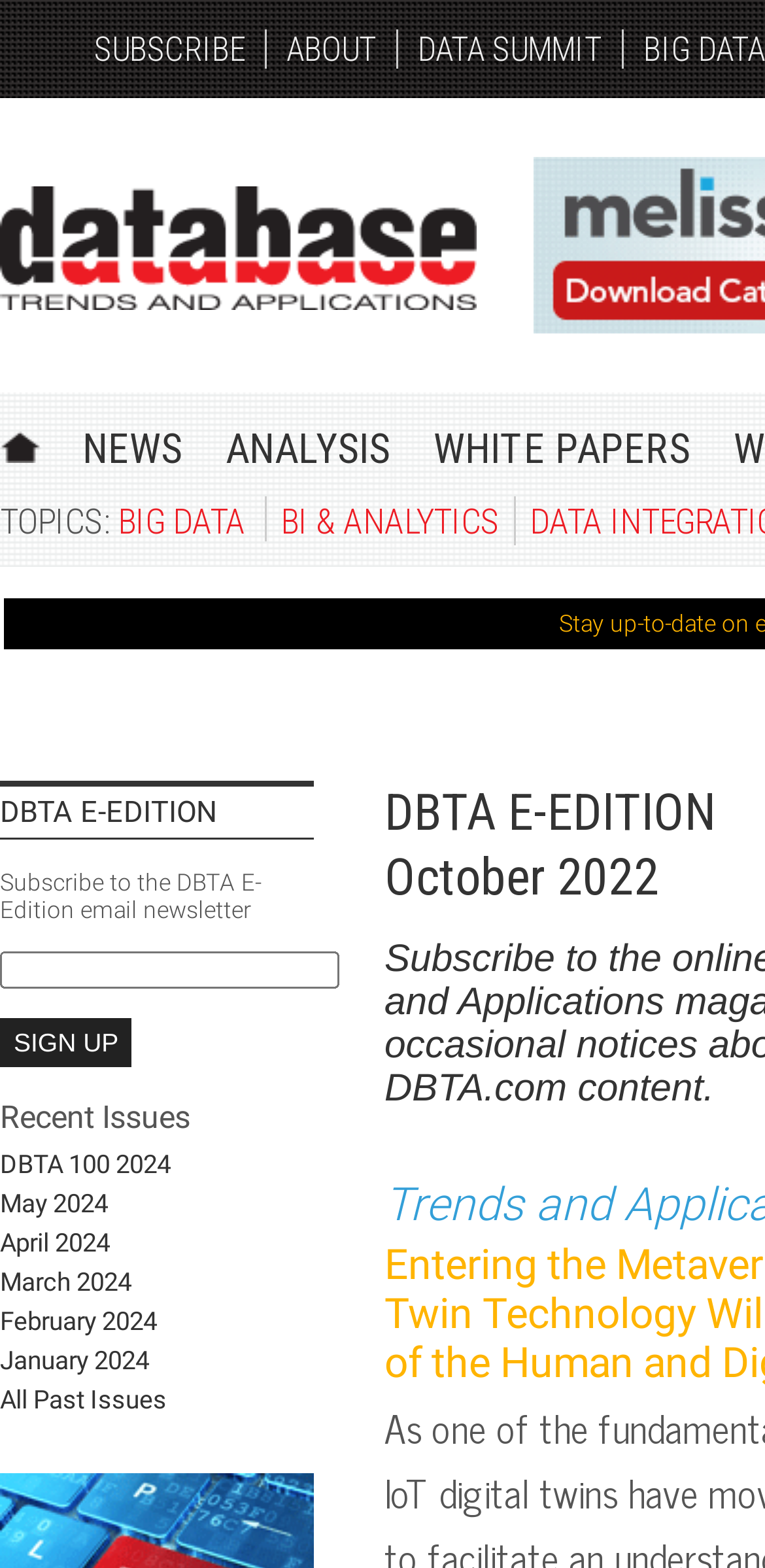Give a detailed account of the webpage's layout and content.

The webpage is a subscription page for the online version of Database Trends and Applications magazine. At the top, there are four links: "SUBSCRIBE", "ABOUT", "DATA SUMMIT", and "DBTA", aligned horizontally. Below these links, there are five more links: "HOME", "NEWS", "ANALYSIS", and "WHITE PAPERS", also aligned horizontally.

On the left side, there is a section with a heading "TOPICS:" followed by two links: "BIG DATA" and "BI & ANALYTICS". Below this section, there is a prominent heading "DBTA E-EDITION" in the center of the page.

Under the heading, there is a paragraph of text that invites users to subscribe to the DBTA E-Edition email newsletter. Below the text, there is a textbox to input email addresses, followed by a "Sign Up" button. The button has the text "SIGN UP" on it.

Further down, there is a section with the title "Recent Issues". This section lists several links to past issues of the magazine, including "DBTA 100 2024", "May 2024", "April 2024", and so on, all the way back to "January 2024". The last link in this section is "All Past Issues".